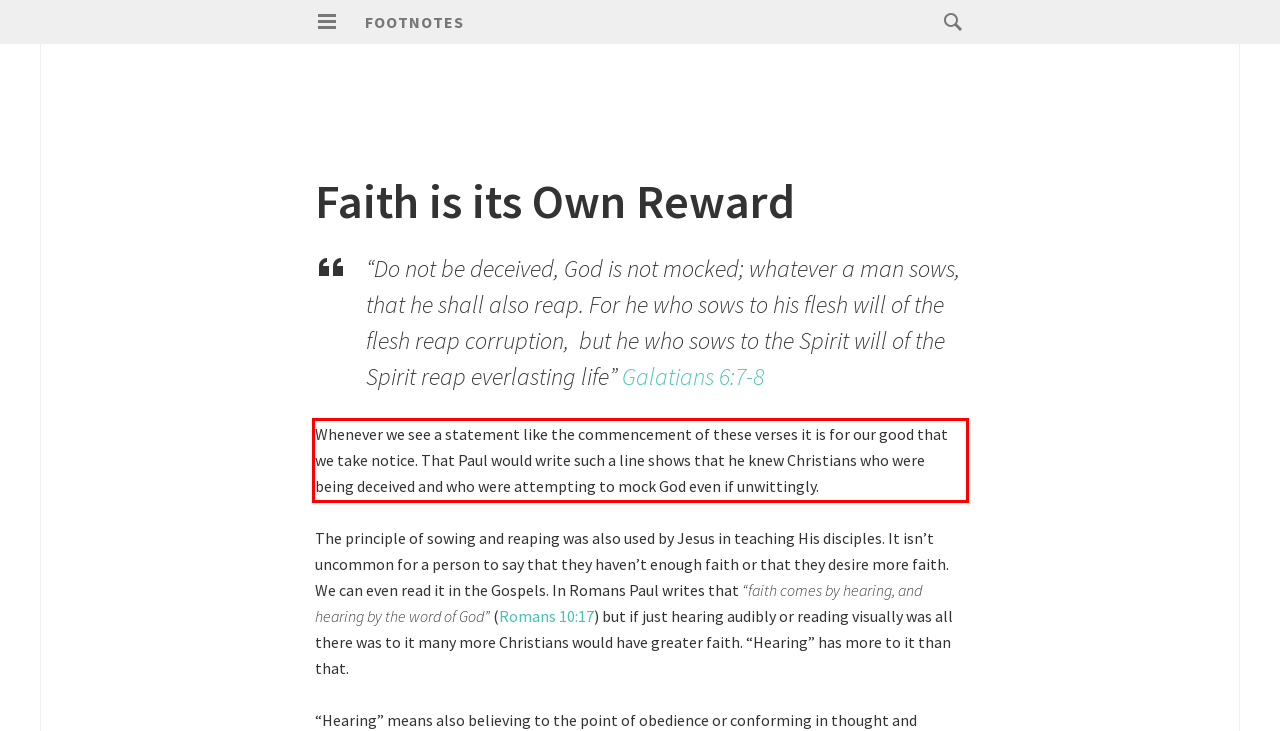Review the webpage screenshot provided, and perform OCR to extract the text from the red bounding box.

Whenever we see a statement like the commencement of these verses it is for our good that we take notice. That Paul would write such a line shows that he knew Christians who were being deceived and who were attempting to mock God even if unwittingly.